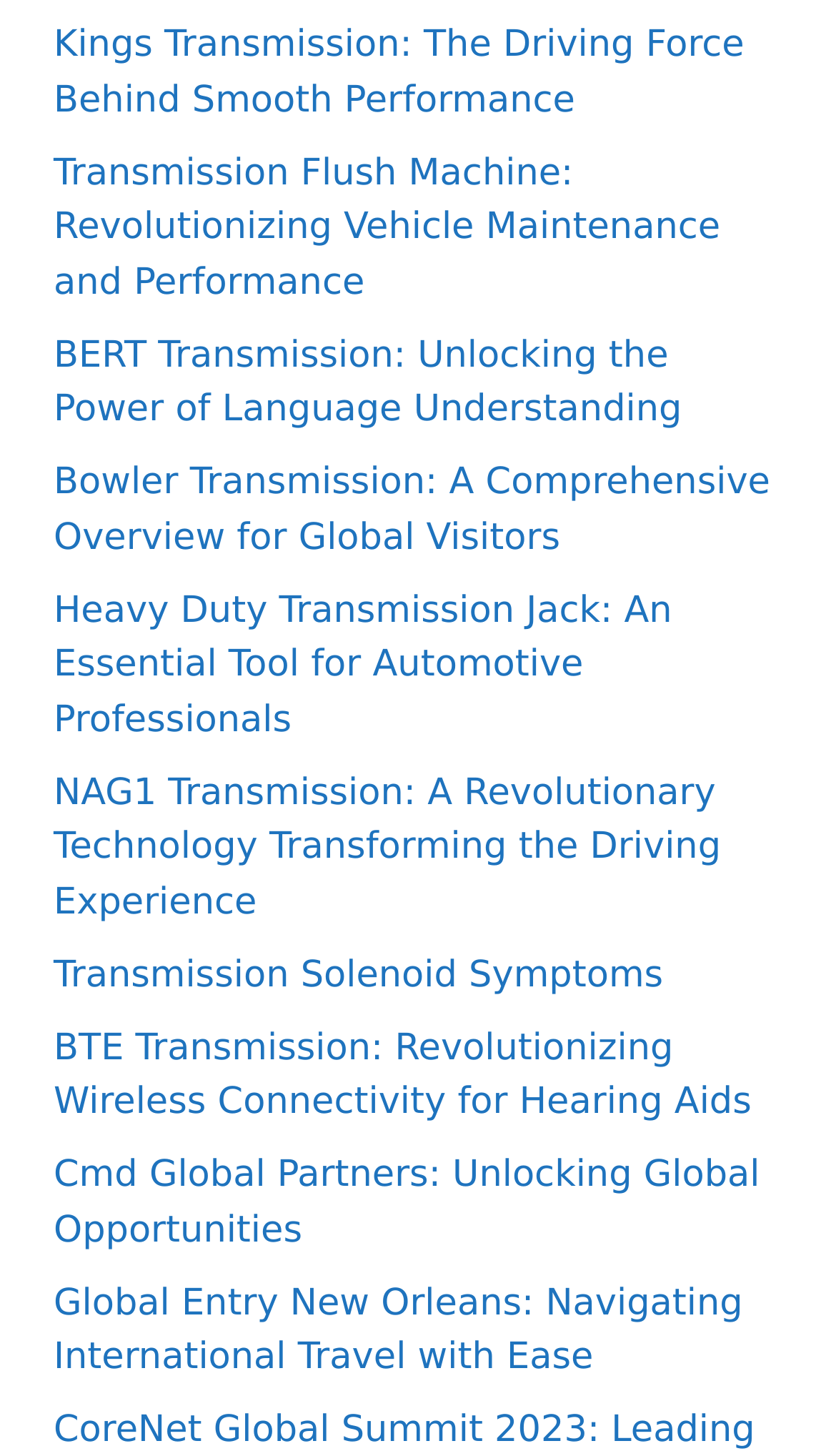Please determine the bounding box coordinates of the area that needs to be clicked to complete this task: 'Read about Transmission Flush Machine'. The coordinates must be four float numbers between 0 and 1, formatted as [left, top, right, bottom].

[0.064, 0.104, 0.862, 0.208]